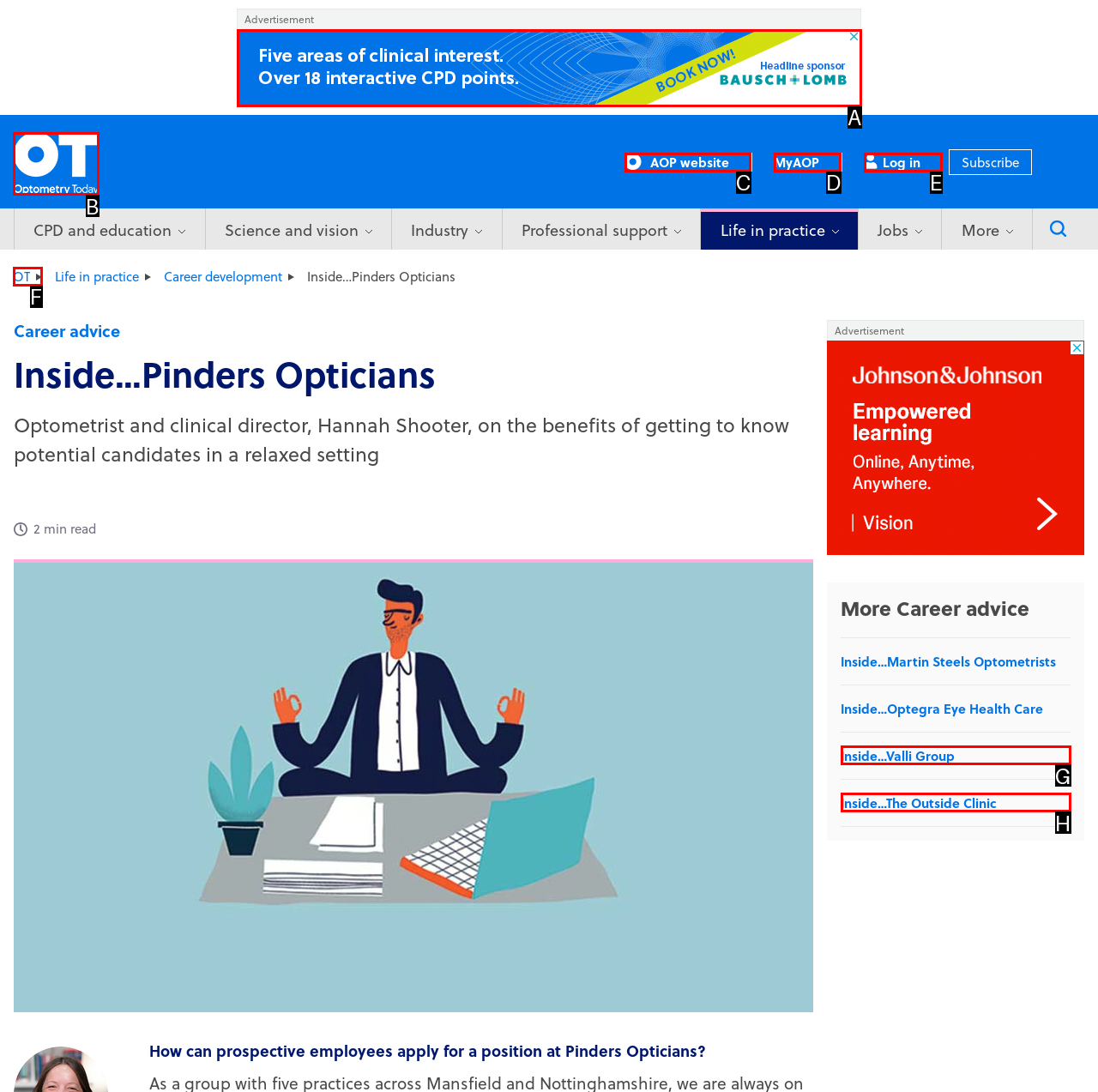Indicate which lettered UI element to click to fulfill the following task: Visit Optometry today website
Provide the letter of the correct option.

B